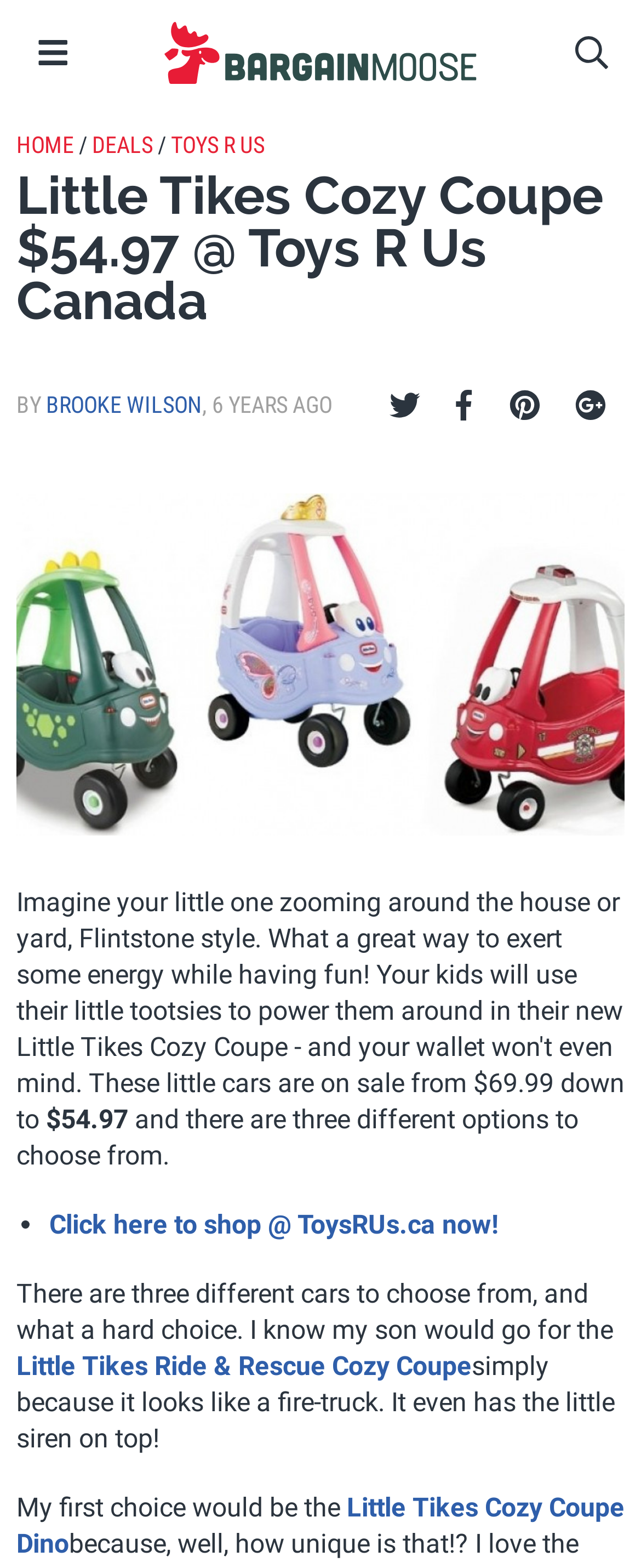Identify the bounding box coordinates of the section to be clicked to complete the task described by the following instruction: "Click the 'Bargainmoose' link". The coordinates should be four float numbers between 0 and 1, formatted as [left, top, right, bottom].

[0.138, 0.0, 0.862, 0.067]